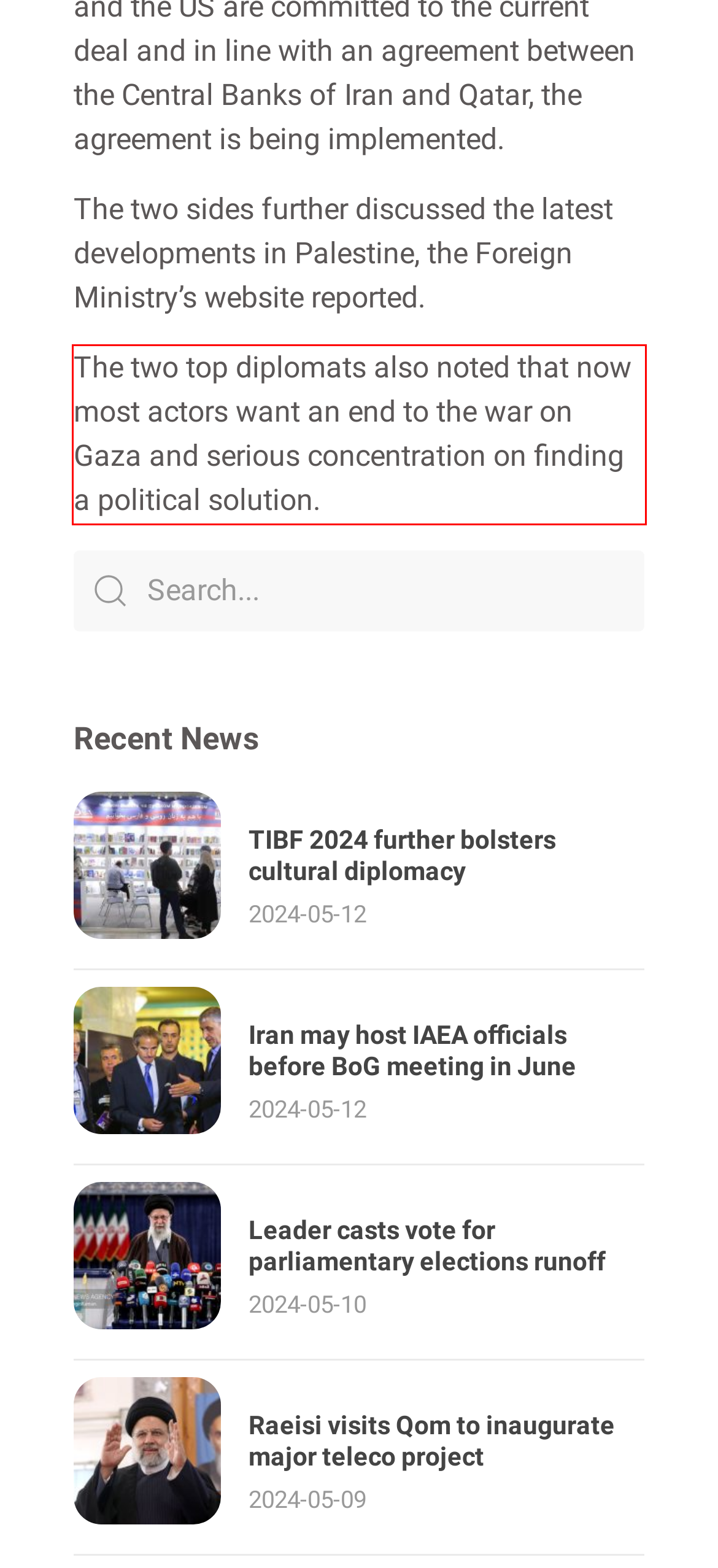Look at the screenshot of the webpage, locate the red rectangle bounding box, and generate the text content that it contains.

The two top diplomats also noted that now most actors want an end to the war on Gaza and serious concentration on finding a political solution.